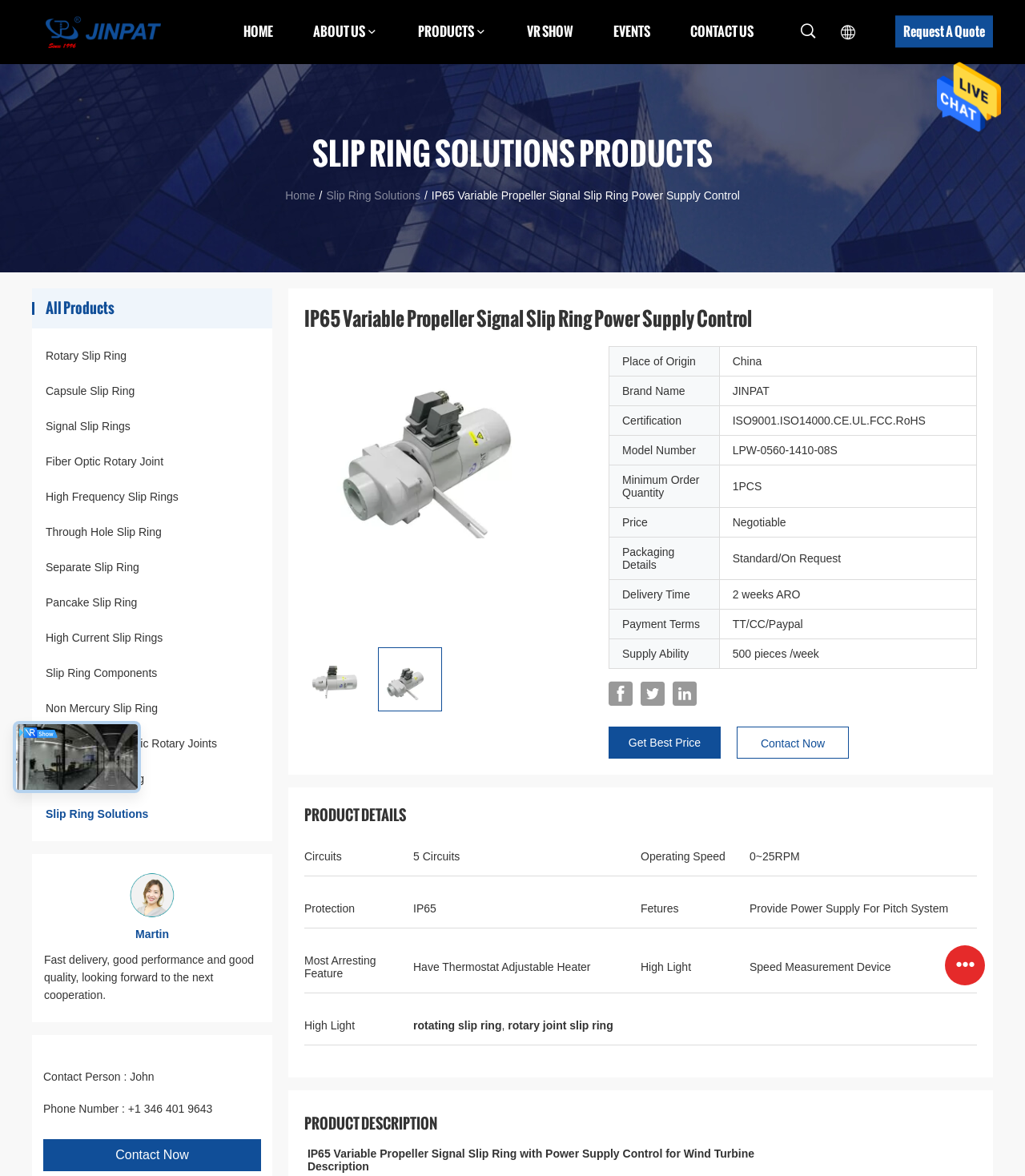Please locate the bounding box coordinates of the element that should be clicked to achieve the given instruction: "Request a quote".

[0.873, 0.013, 0.969, 0.04]